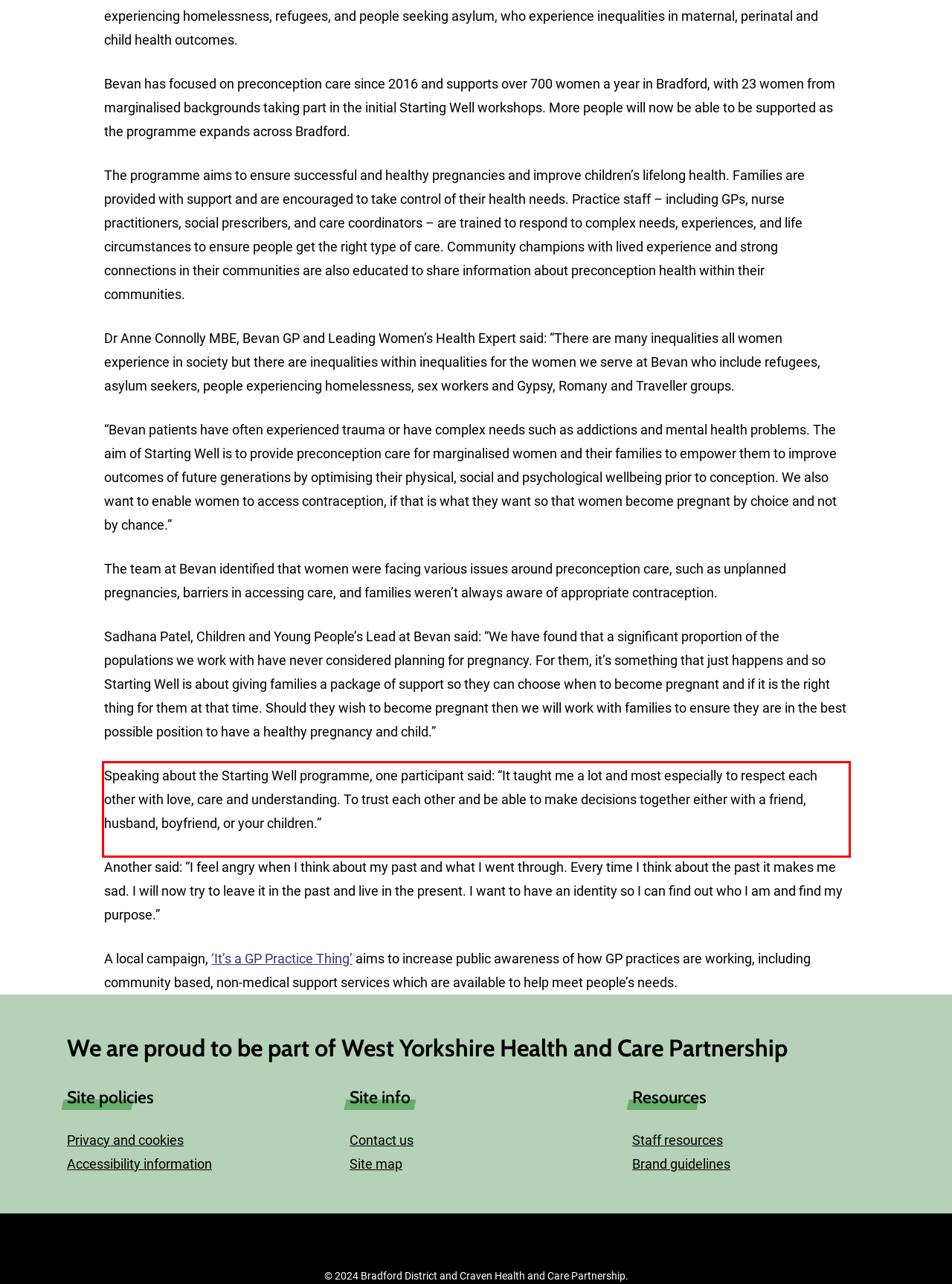View the screenshot of the webpage and identify the UI element surrounded by a red bounding box. Extract the text contained within this red bounding box.

Speaking about the Starting Well programme, one participant said: “It taught me a lot and most especially to respect each other with love, care and understanding. To trust each other and be able to make decisions together either with a friend, husband, boyfriend, or your children.”